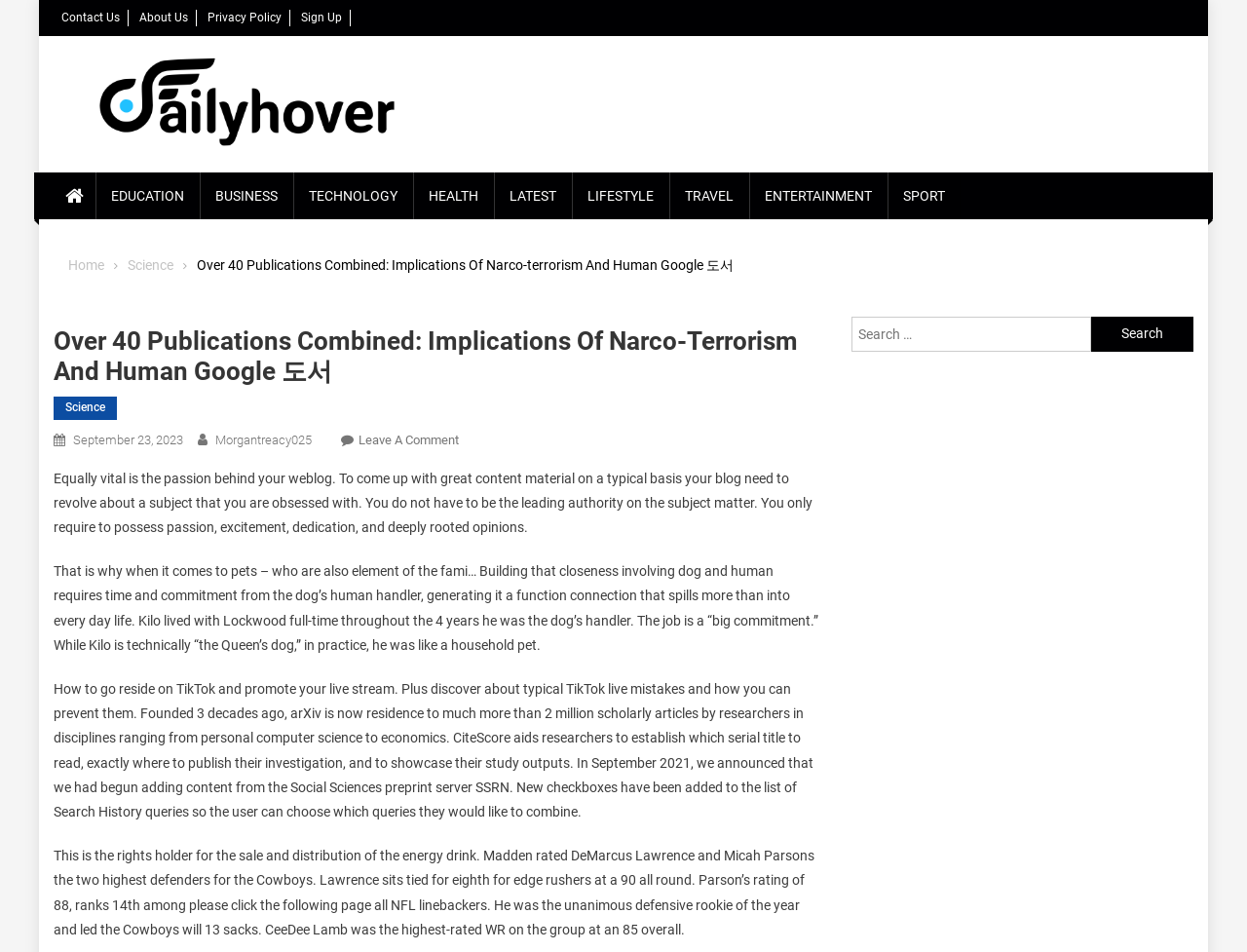Please extract the webpage's main title and generate its text content.

Over 40 Publications Combined: Implications Of Narco-Terrorism And Human Google 도서